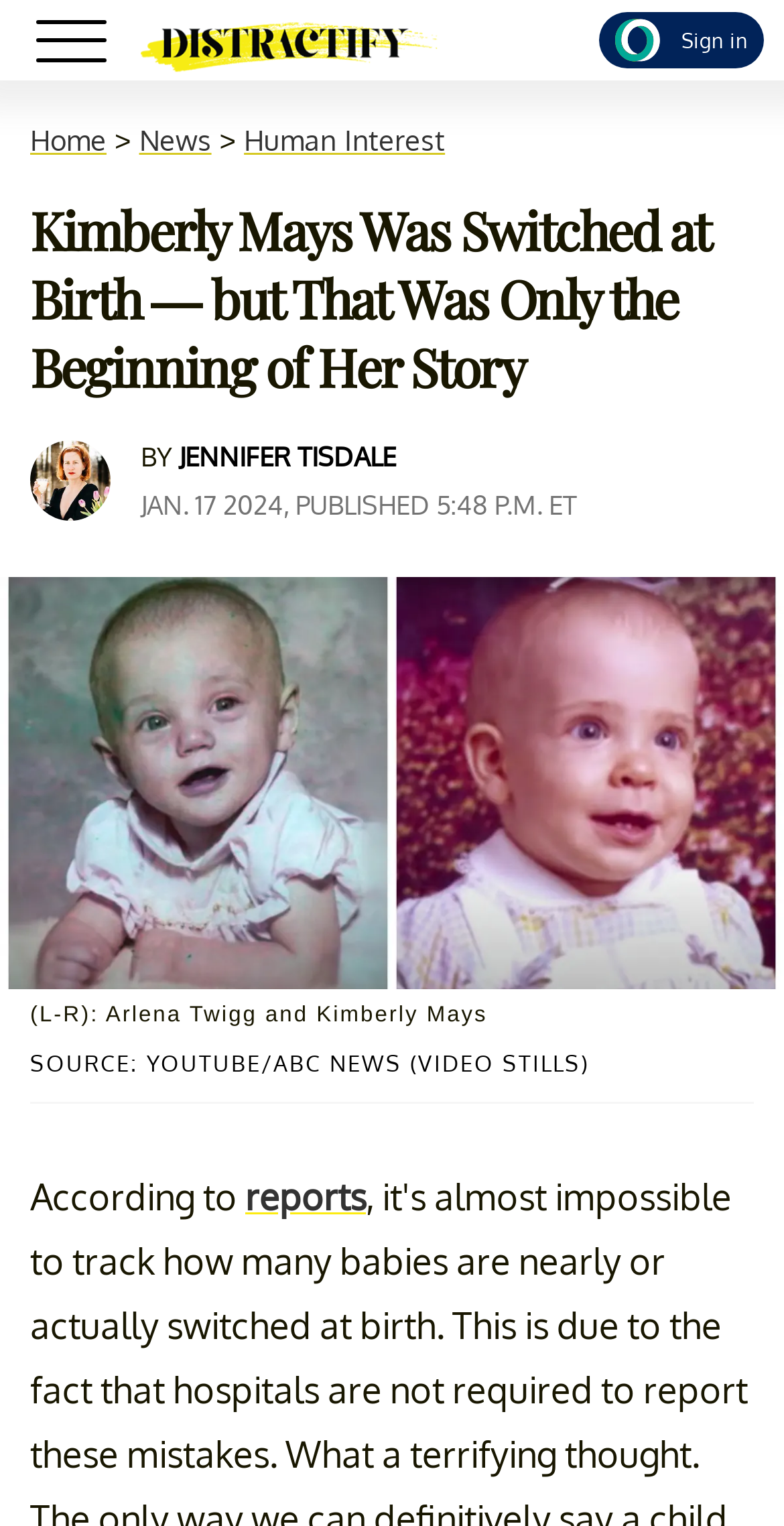Please identify the bounding box coordinates of where to click in order to follow the instruction: "Learn more about Human Interest".

[0.311, 0.08, 0.568, 0.103]